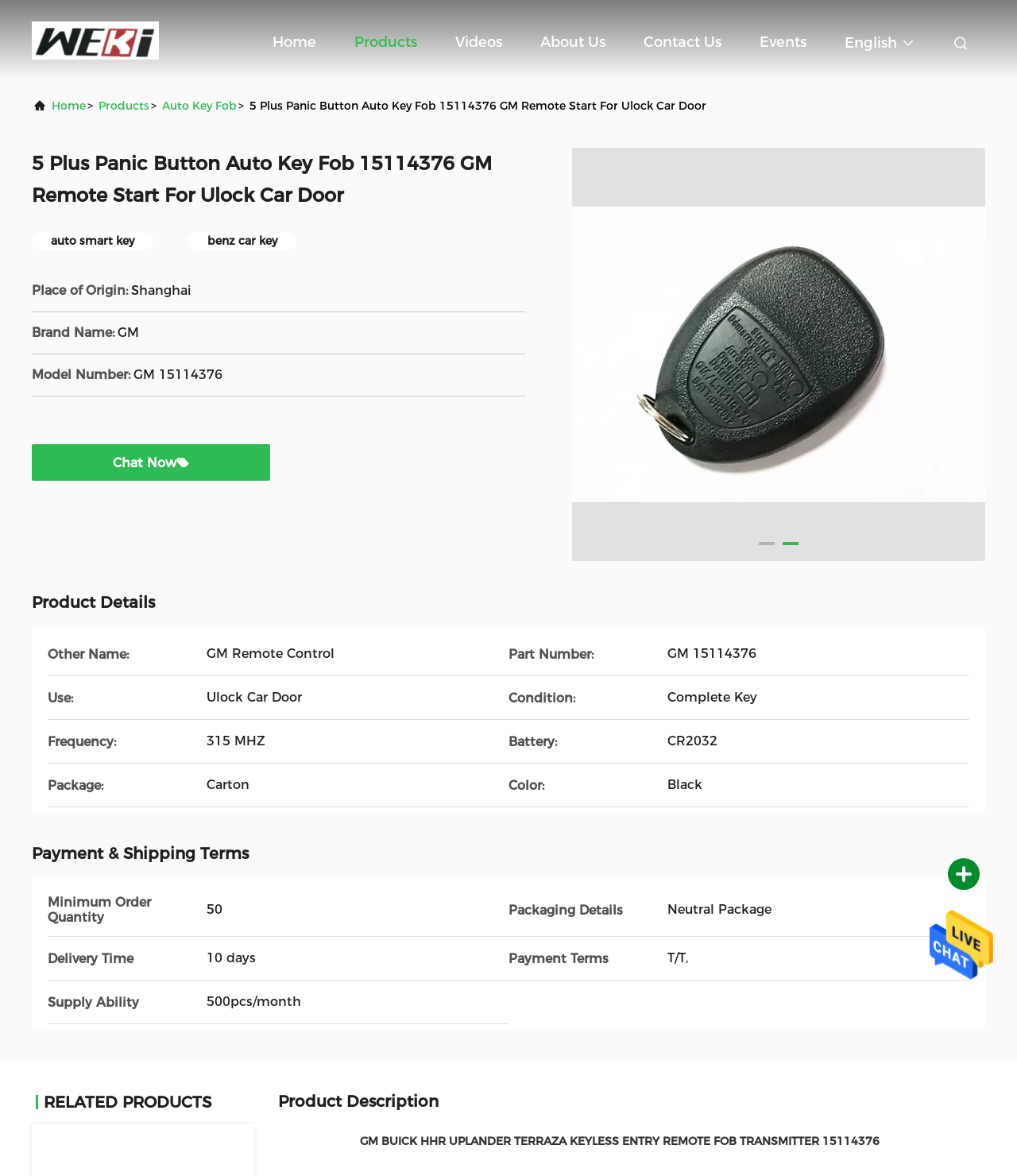Please predict the bounding box coordinates of the element's region where a click is necessary to complete the following instruction: "View the product details of '5 Plus Panic Button Auto Key Fob 15114376 GM Remote Start For Ulock Car Door'". The coordinates should be represented by four float numbers between 0 and 1, i.e., [left, top, right, bottom].

[0.273, 0.126, 0.679, 0.477]